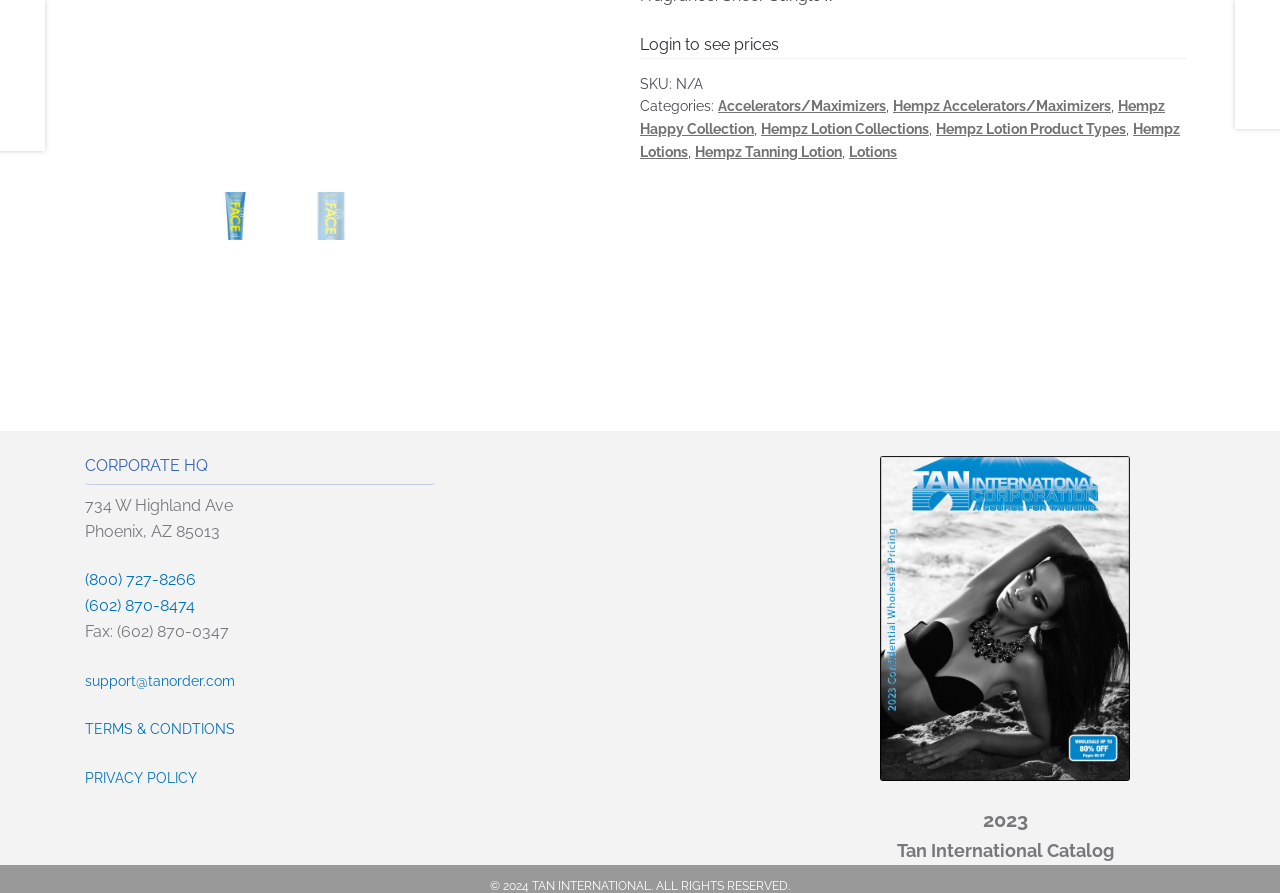Based on the element description: "Login to see prices", identify the UI element and provide its bounding box coordinates. Use four float numbers between 0 and 1, [left, top, right, bottom].

[0.5, 0.039, 0.609, 0.06]